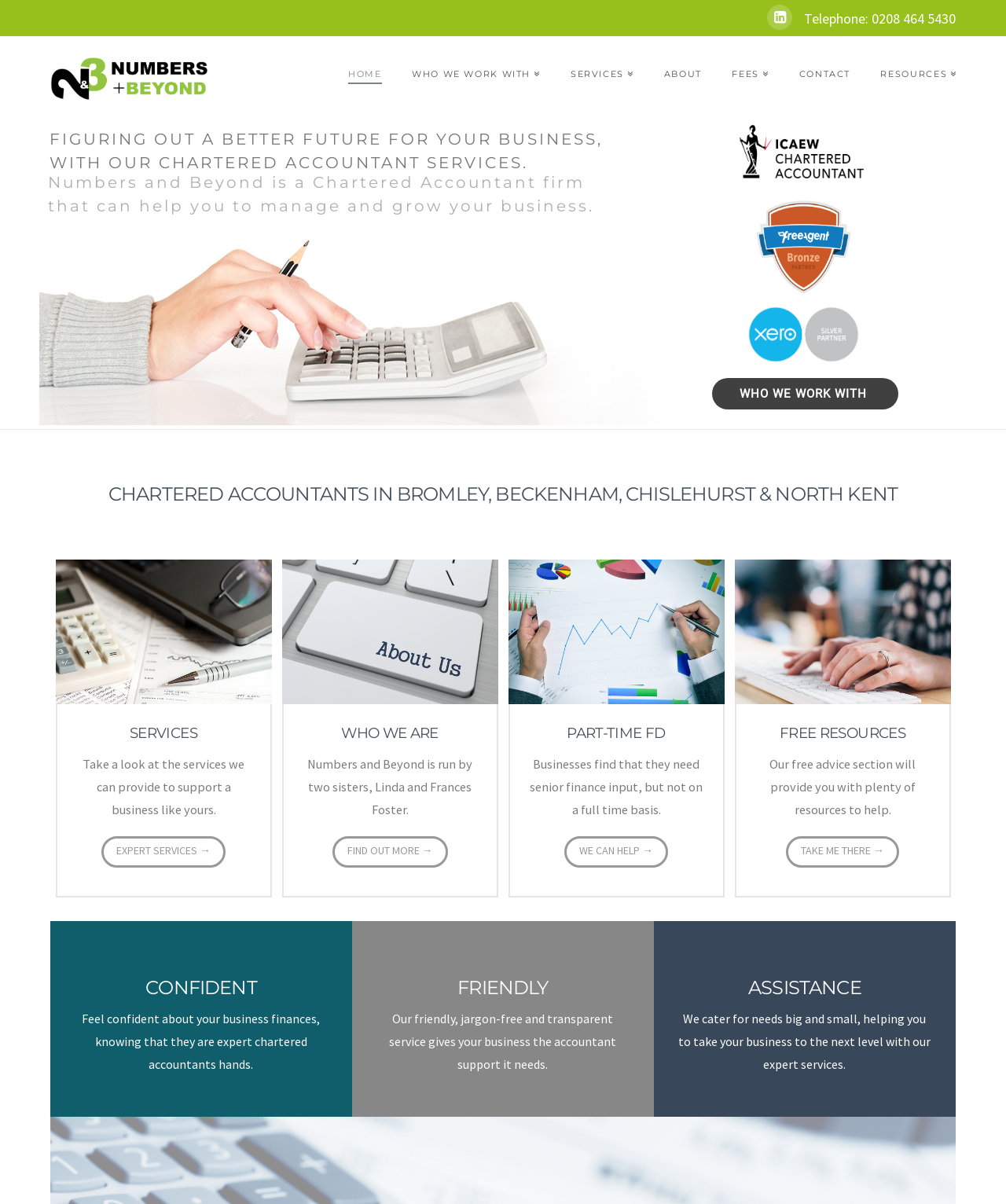Specify the bounding box coordinates of the element's region that should be clicked to achieve the following instruction: "View the services offered". The bounding box coordinates consist of four float numbers between 0 and 1, in the format [left, top, right, bottom].

[0.552, 0.03, 0.644, 0.095]